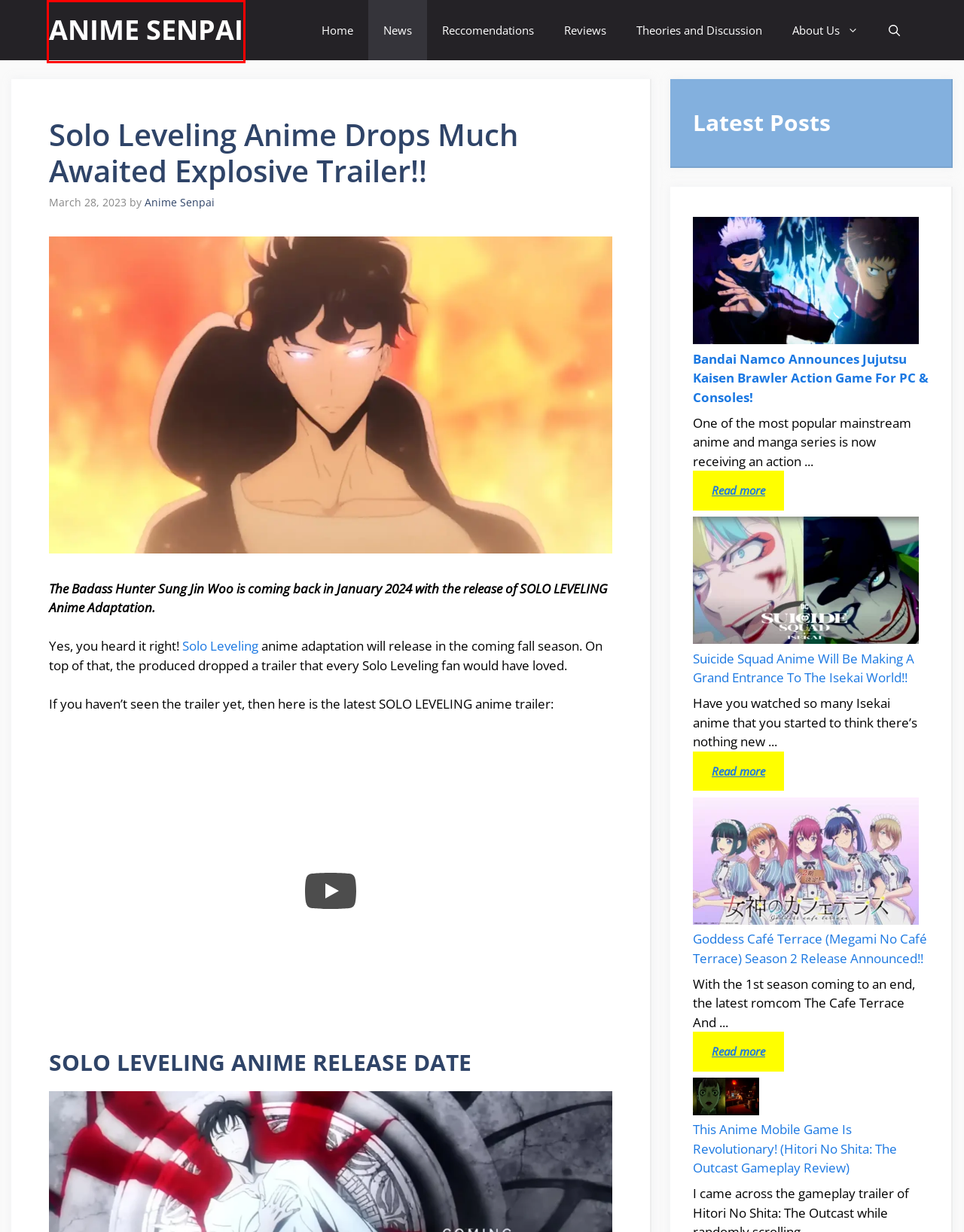A screenshot of a webpage is provided, featuring a red bounding box around a specific UI element. Identify the webpage description that most accurately reflects the new webpage after interacting with the selected element. Here are the candidates:
A. Anime Senpai » Anime Senpai
B. About Us » Anime Senpai
C. Anime News » Anime Senpai
D. Bandai Namco Announces Jujutsu Kaisen Cursed Clash At Anime Expo 2023
E. Anime Senpai » Best Anime Reviews And Suggestions
F. Suicide Squad Isekai - An Unexpected Isekai Anime Announced!
G. Anime Suggestions » Anime Senpai
H. Anime Reviews » Anime Senpai

E